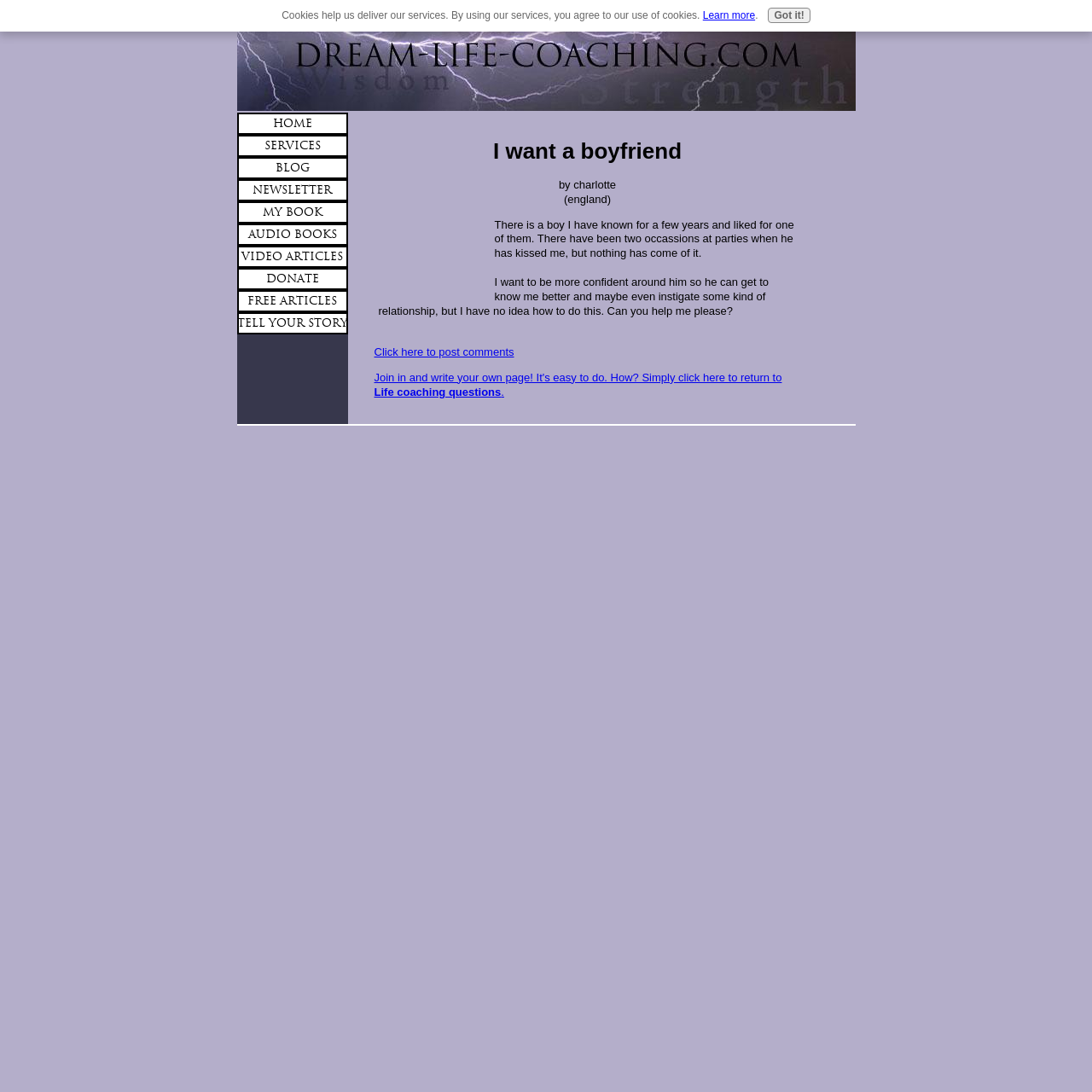Determine the bounding box coordinates of the clickable region to follow the instruction: "Click the 'Join in and write your own page!' link".

[0.343, 0.34, 0.716, 0.365]